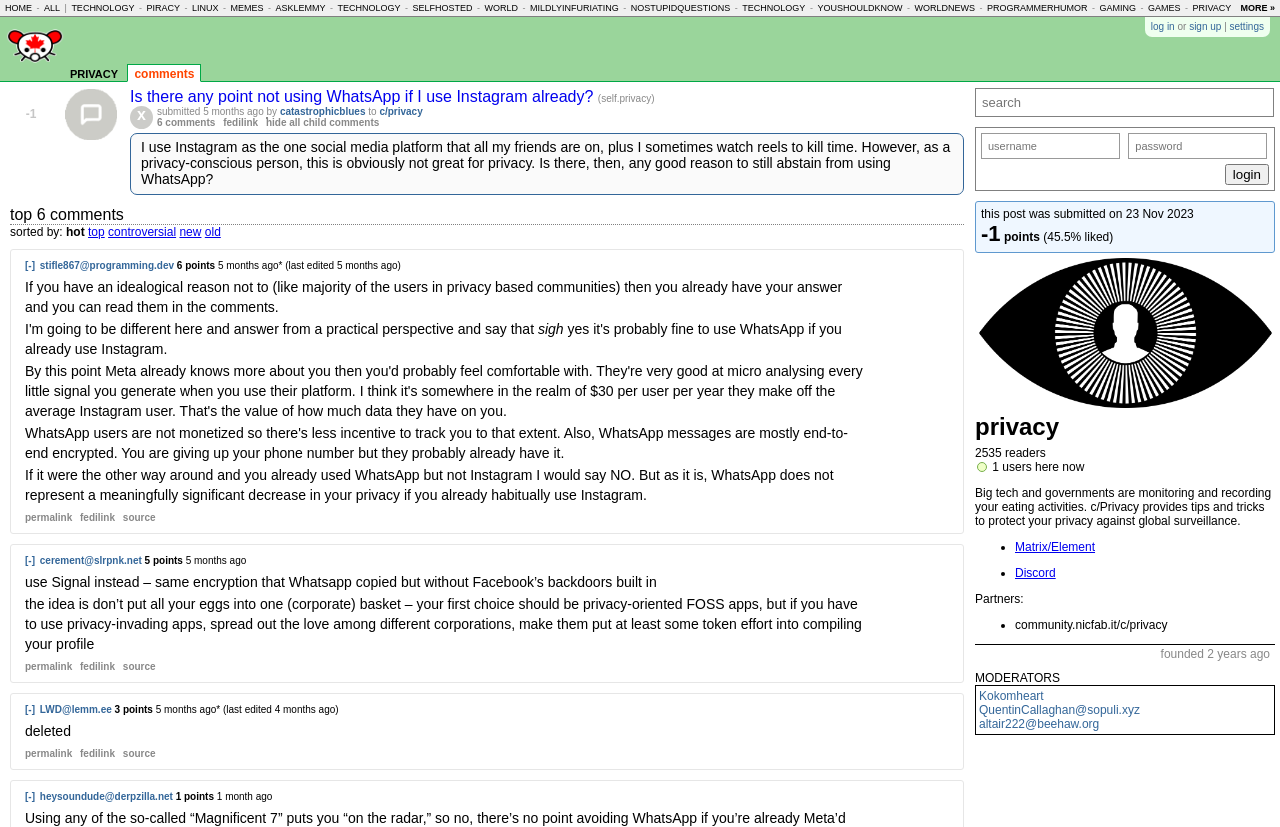Please study the image and answer the question comprehensively:
What is the purpose of the 'fedilink' button?

The purpose of the 'fedilink' button is not explicitly stated on the webpage, but based on its location and context, it appears to be related to linking or sharing the post on other platforms.